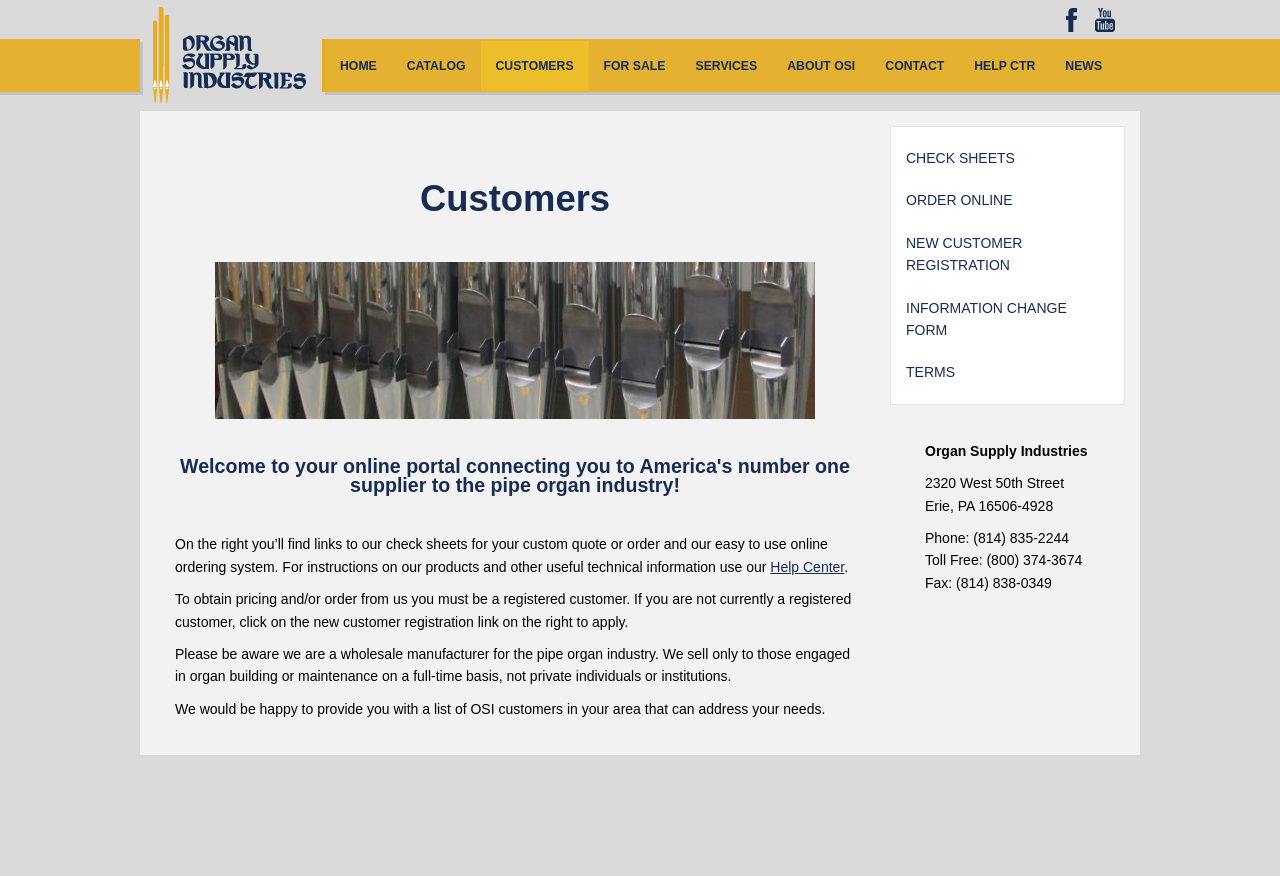Given the description of the UI element: "New Customer Registration", predict the bounding box coordinates in the form of [left, top, right, bottom], with each value being a float between 0 and 1.

[0.708, 0.268, 0.799, 0.312]